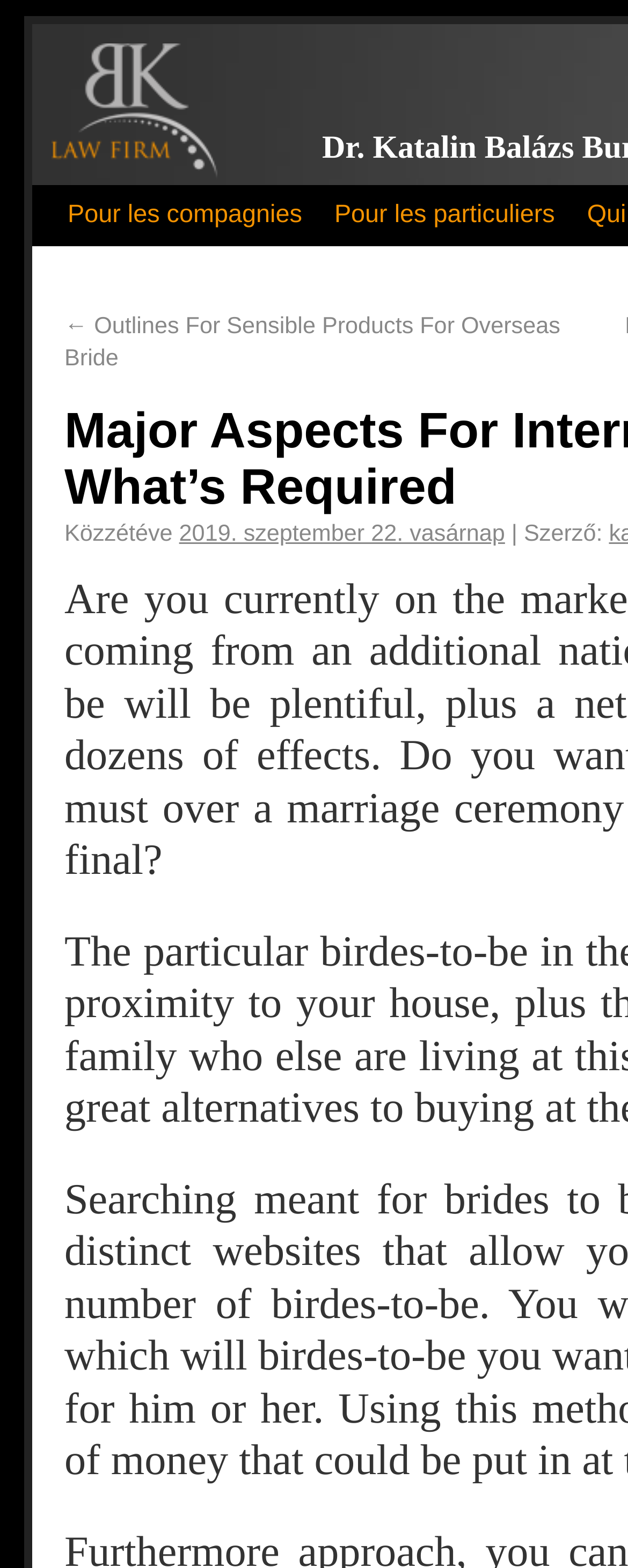Determine the bounding box coordinates of the UI element described below. Use the format (top-left x, top-left y, bottom-right x, bottom-right y) with floating point numbers between 0 and 1: 2019. szeptember 22. vasárnap

[0.285, 0.371, 0.804, 0.388]